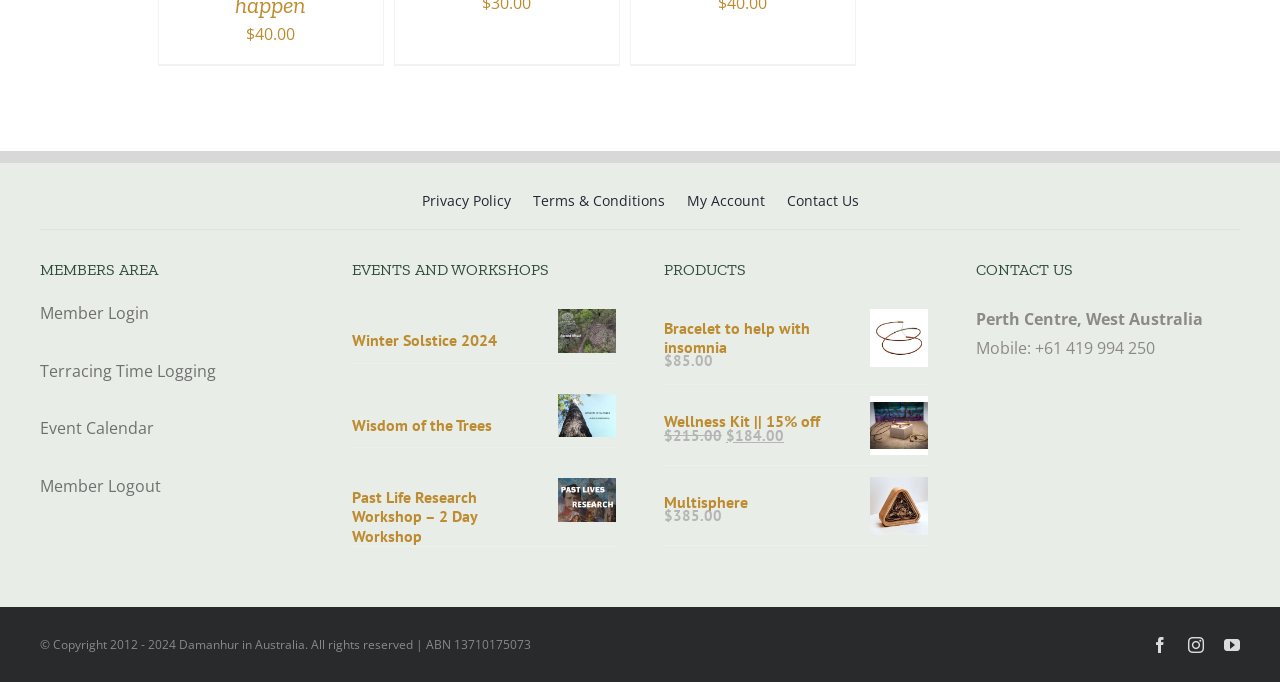What is the price of the Wellness Kit?
From the image, respond using a single word or phrase.

$184.00